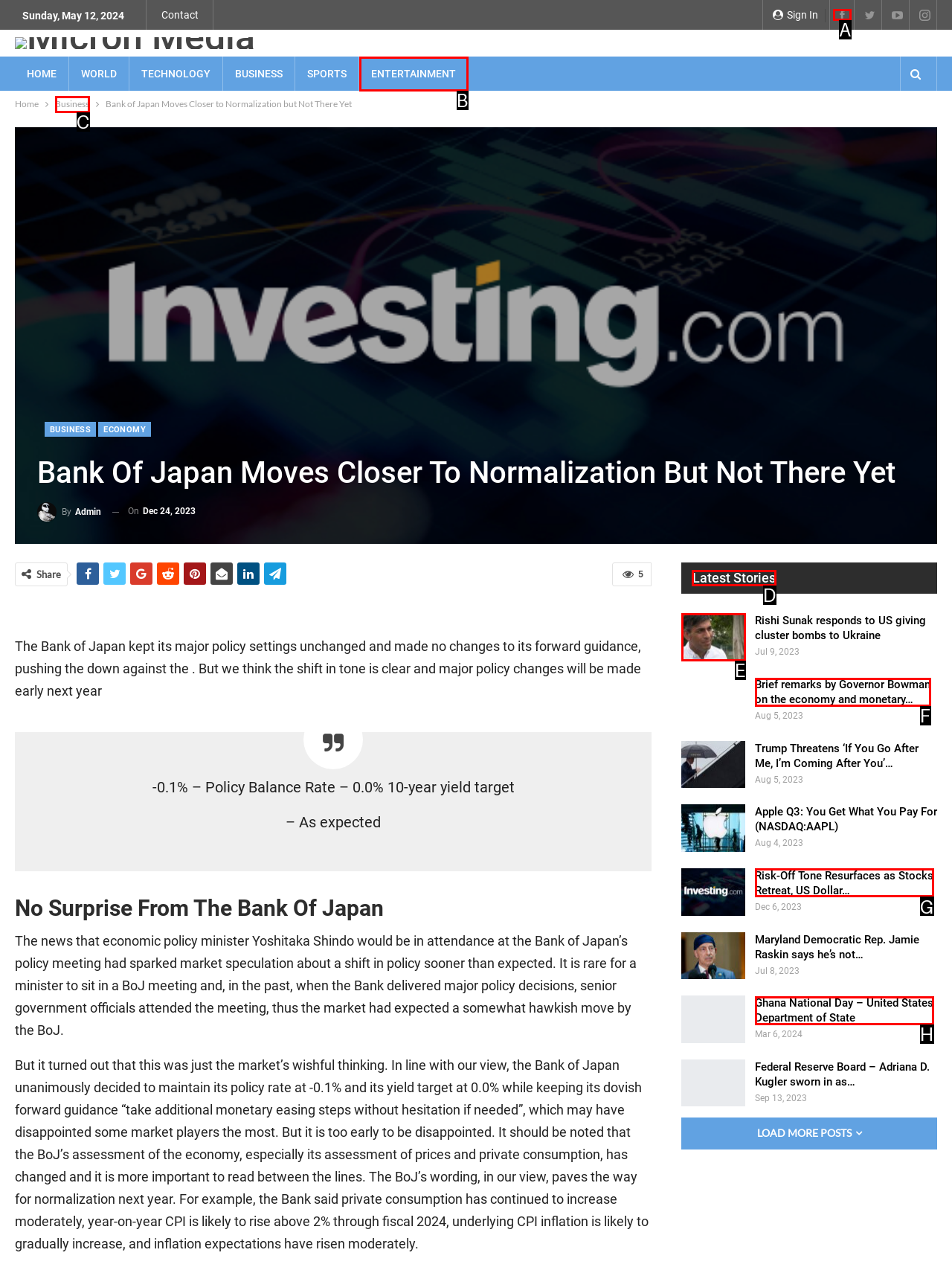Find the correct option to complete this instruction: Click on the 'Latest Stories' link. Reply with the corresponding letter.

D